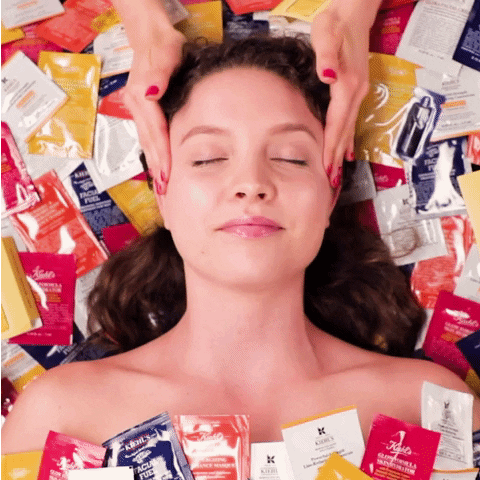What indicates the indulgent nature of the spa day?
Using the information from the image, provide a comprehensive answer to the question.

The hands providing the massage have manicured nails, which indicates the indulgent nature of the spa day, where one can unwind and rejuvenate mind and body in a luxurious and pampering environment.